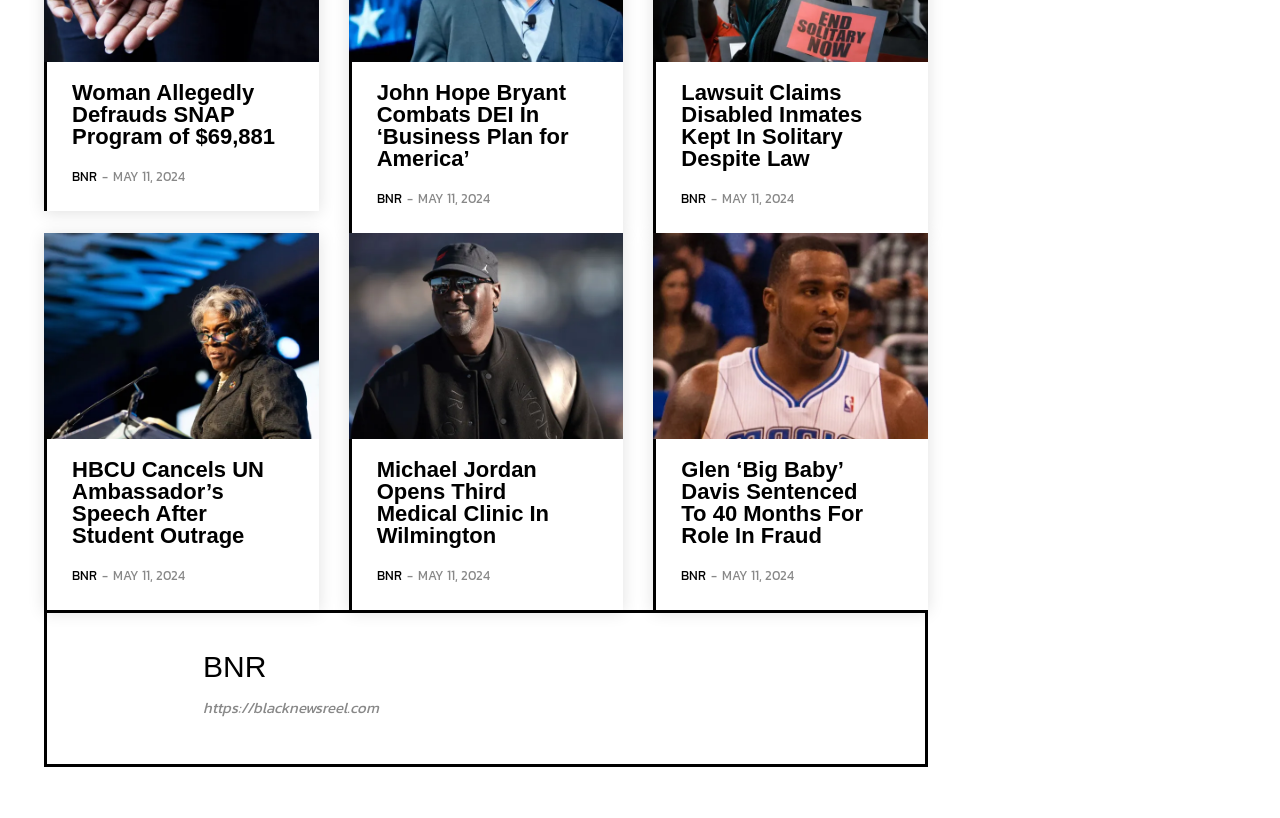Refer to the image and provide a thorough answer to this question:
What is the topic of the first news article?

I read the heading of the first news article, which is 'Woman Allegedly Defrauds SNAP Program of $69,881', and determined that the topic is SNAP Program fraud.